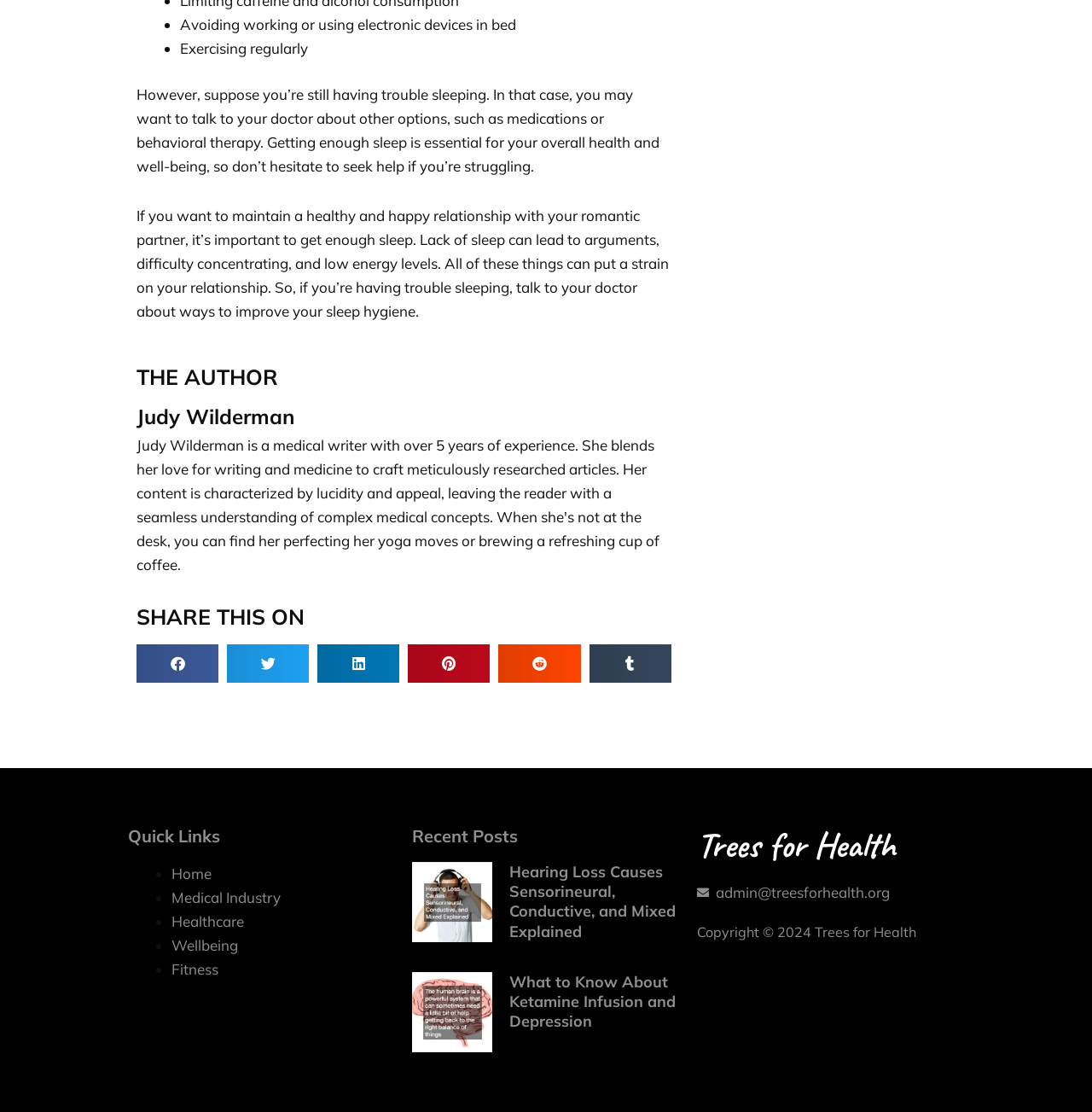Determine the bounding box coordinates for the area you should click to complete the following instruction: "Share on facebook".

[0.125, 0.579, 0.2, 0.614]